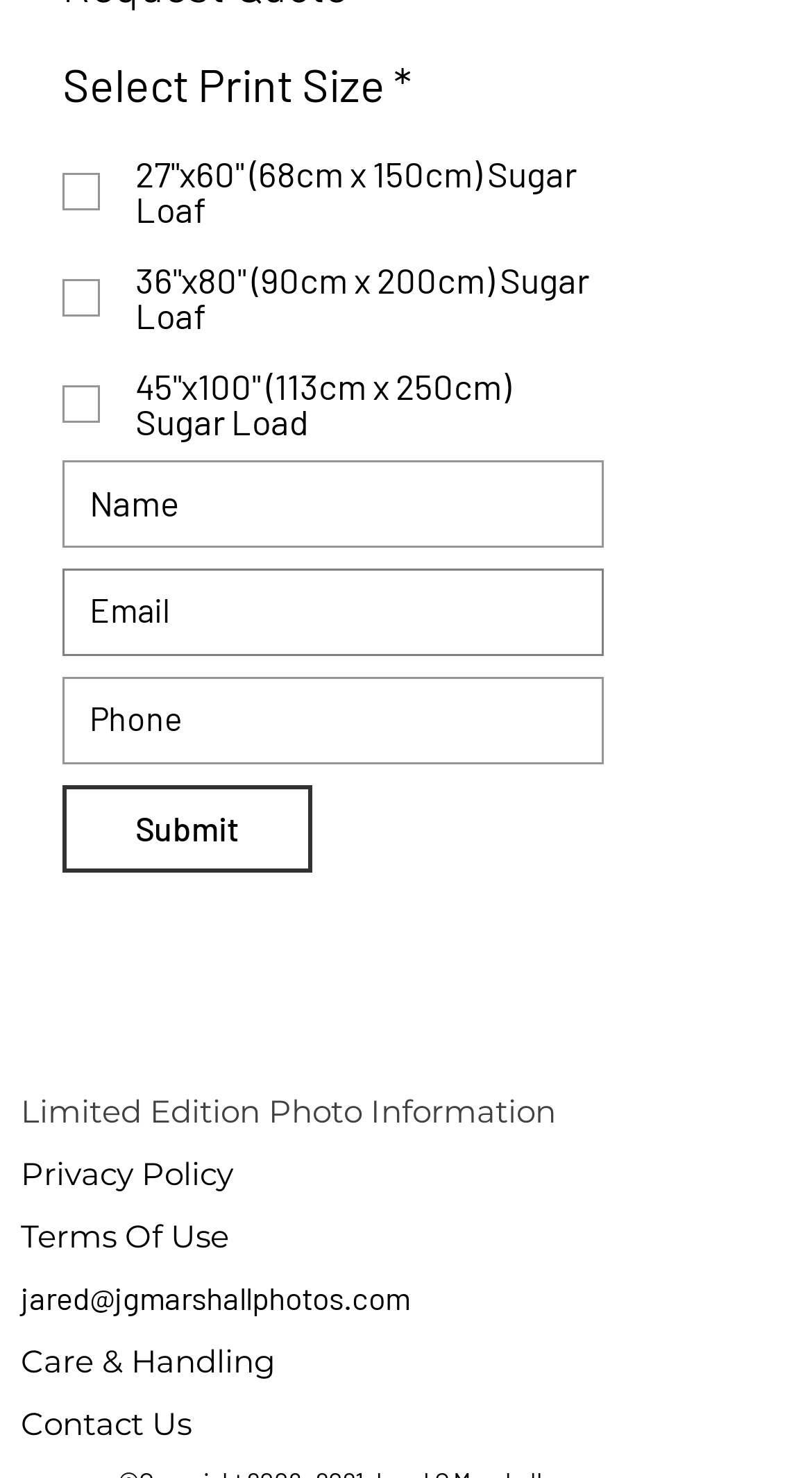What is the purpose of the checkboxes?
From the details in the image, provide a complete and detailed answer to the question.

The checkboxes are used to select the desired print size for a limited edition photo. There are three options available: 27"x60" (68cm x 150cm) Sugar Loaf, 36"x80" (90cm x 200cm) Sugar Loaf, and 45"x100" (113cm x 250cm) Sugar Loaf.